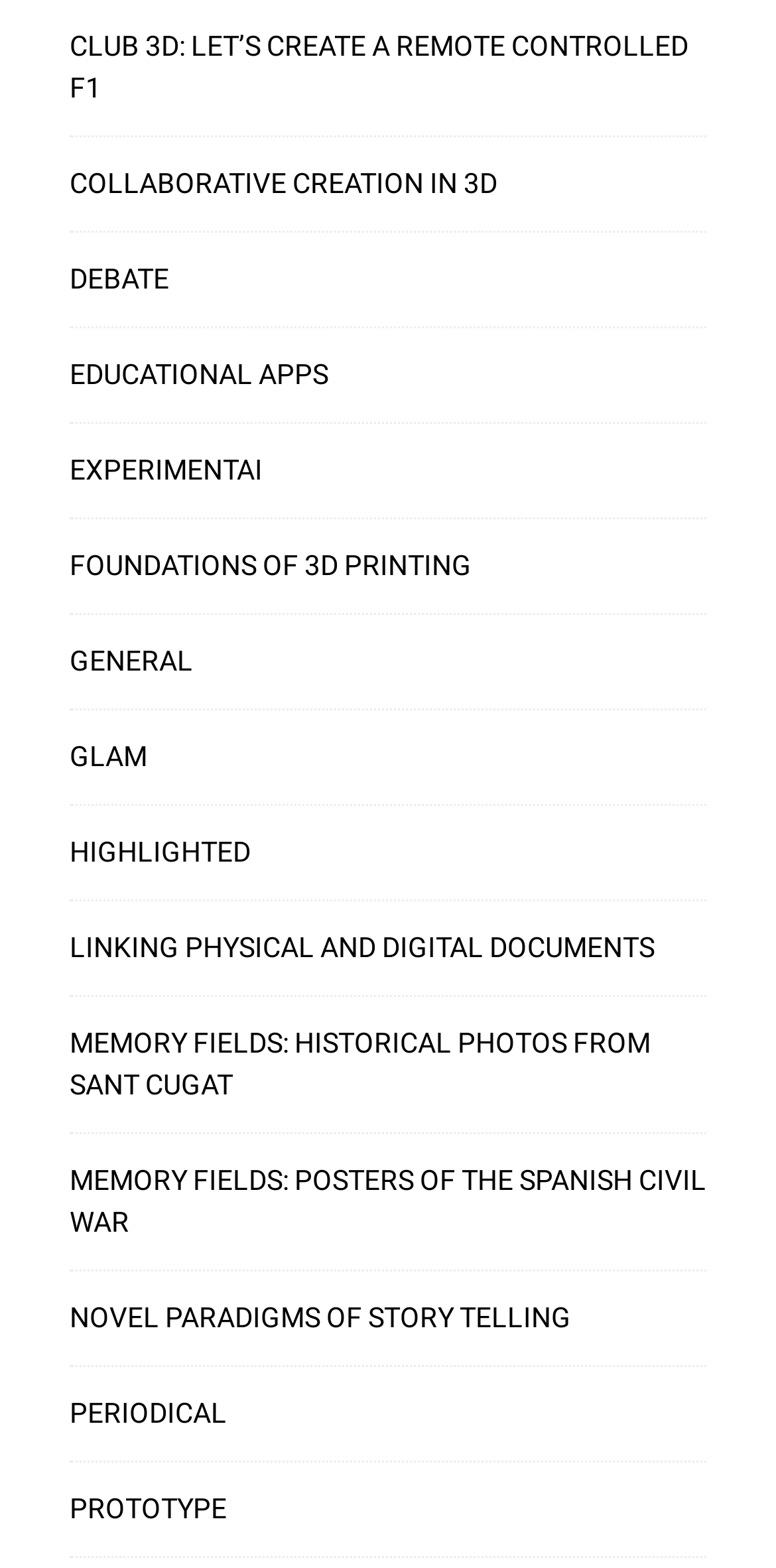Identify the bounding box of the UI element described as follows: "Foundations of 3D Printing". Provide the coordinates as four float numbers in the range of 0 to 1 [left, top, right, bottom].

[0.09, 0.348, 0.91, 0.374]